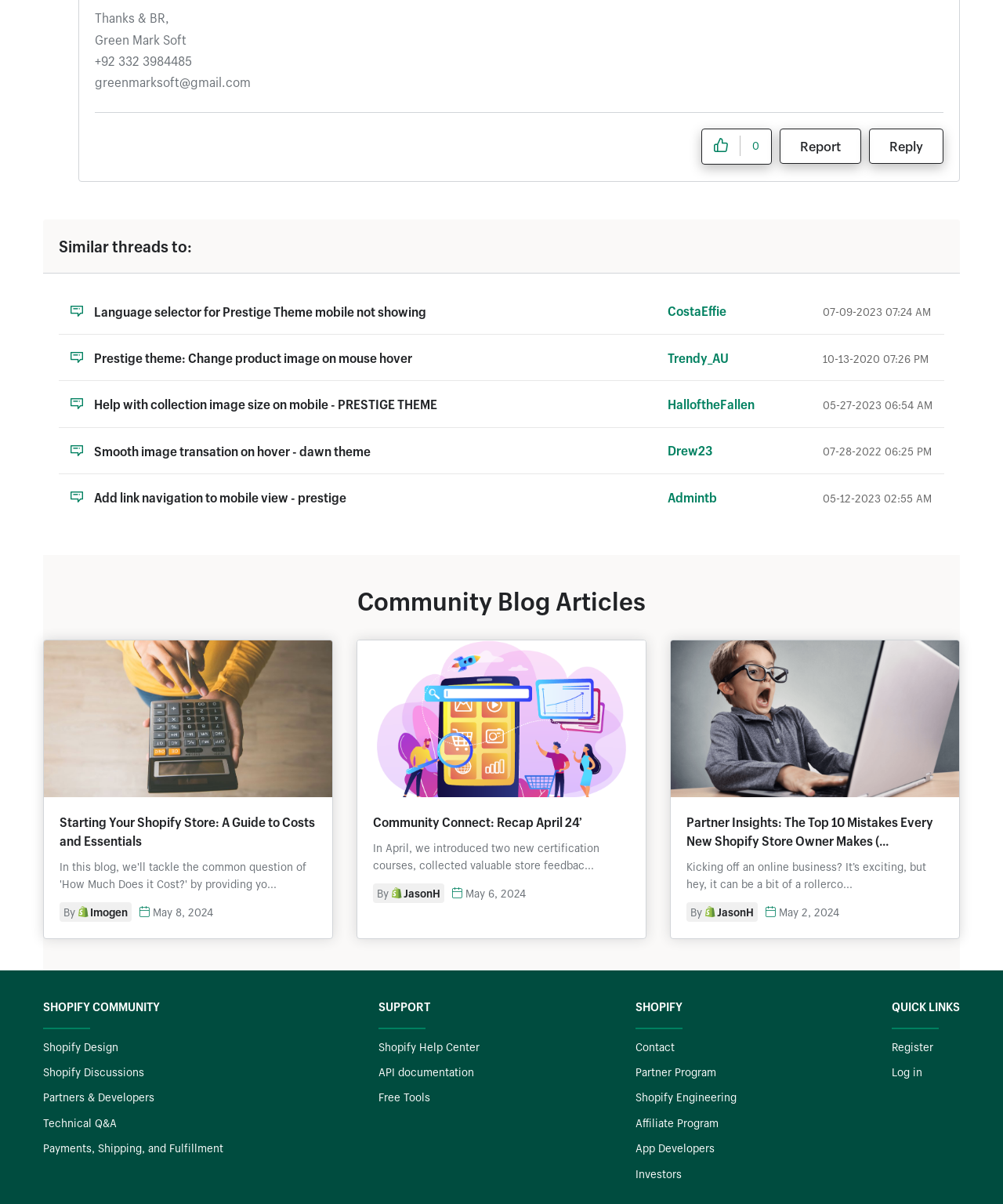Please pinpoint the bounding box coordinates for the region I should click to adhere to this instruction: "Reply to a comment".

[0.866, 0.107, 0.941, 0.136]